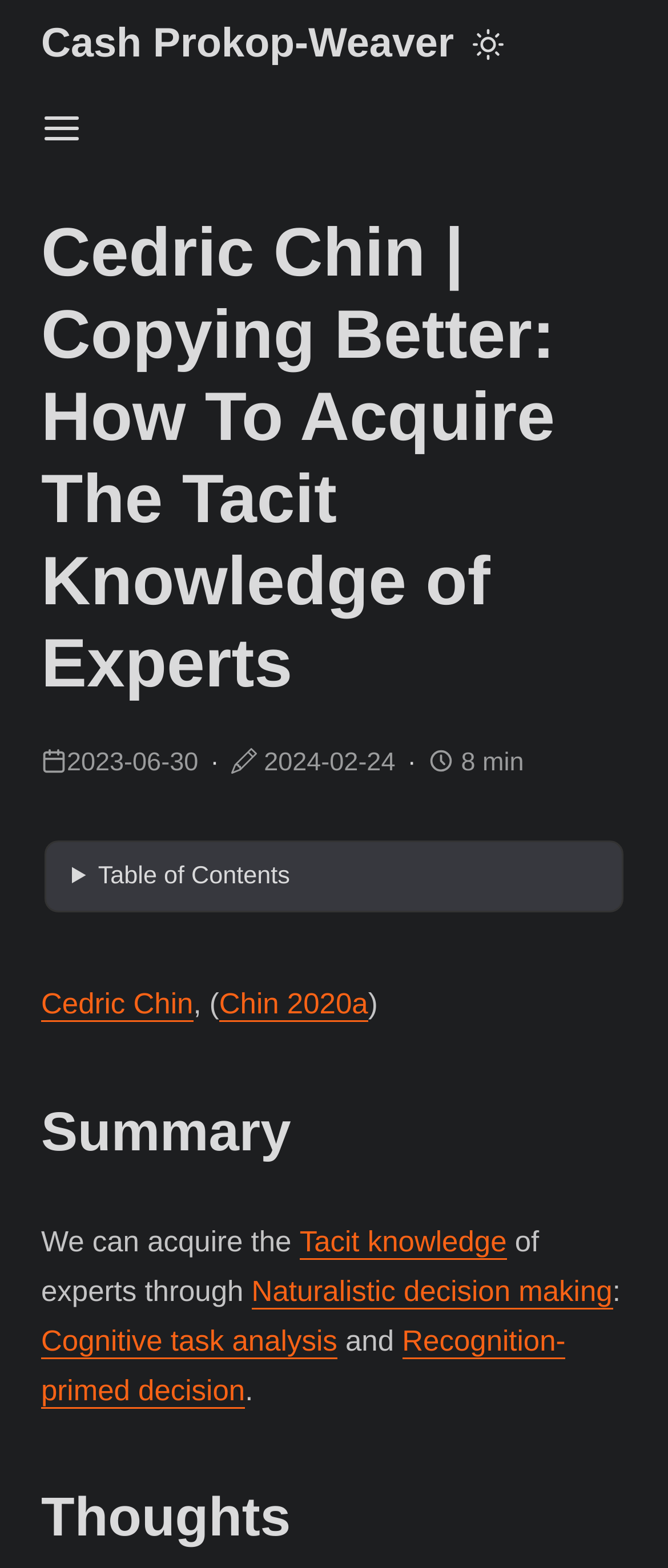Identify the bounding box coordinates for the UI element mentioned here: "Chin 2020a". Provide the coordinates as four float values between 0 and 1, i.e., [left, top, right, bottom].

[0.328, 0.63, 0.551, 0.651]